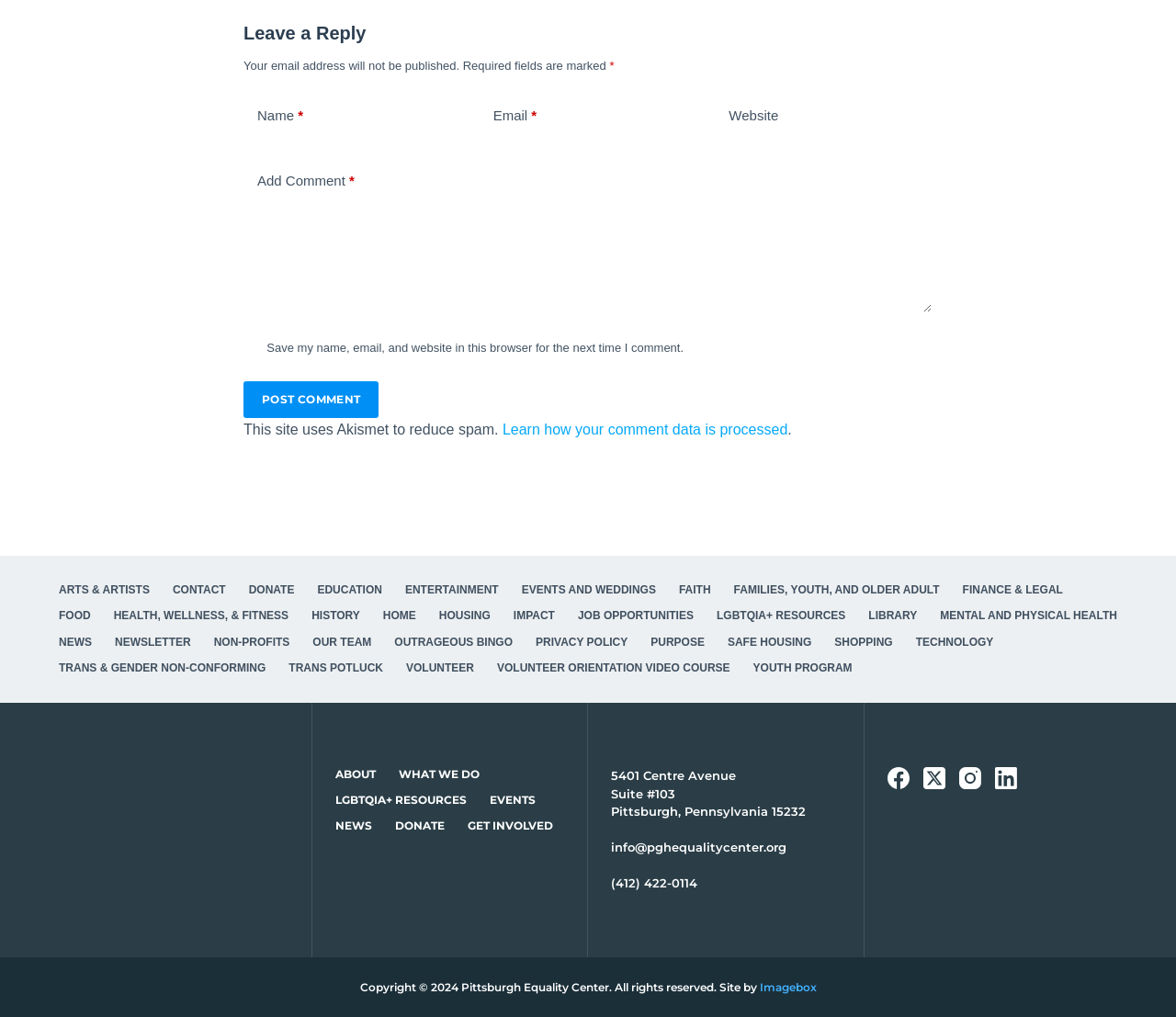Ascertain the bounding box coordinates for the UI element detailed here: "Youth Program". The coordinates should be provided as [left, top, right, bottom] with each value being a float between 0 and 1.

[0.631, 0.65, 0.734, 0.664]